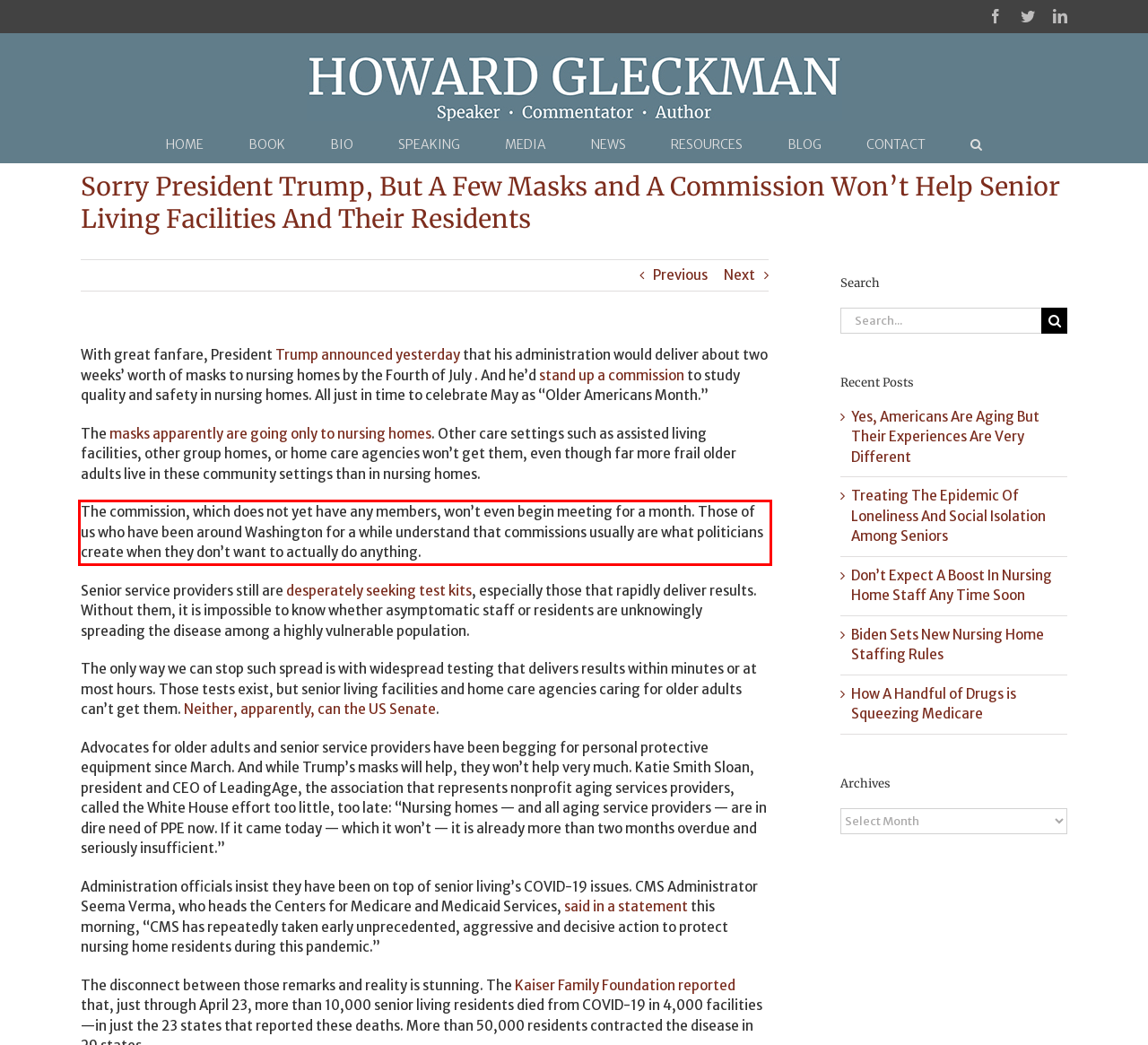Using the provided webpage screenshot, identify and read the text within the red rectangle bounding box.

The commission, which does not yet have any members, won’t even begin meeting for a month. Those of us who have been around Washington for a while understand that commissions usually are what politicians create when they don’t want to actually do anything.